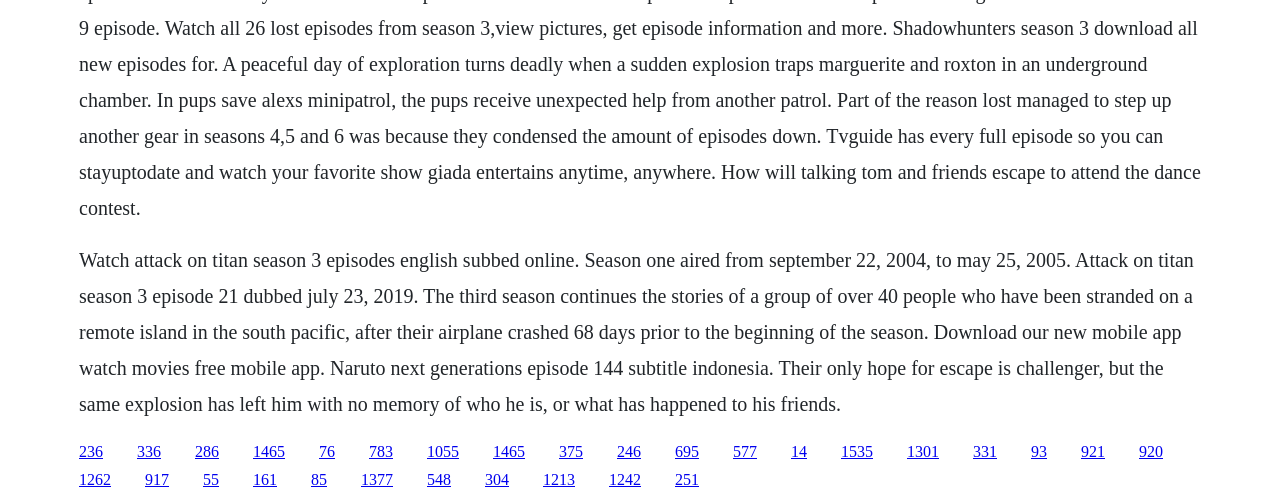Specify the bounding box coordinates of the element's region that should be clicked to achieve the following instruction: "Check out the page with ID 1465". The bounding box coordinates consist of four float numbers between 0 and 1, in the format [left, top, right, bottom].

[0.198, 0.88, 0.223, 0.914]